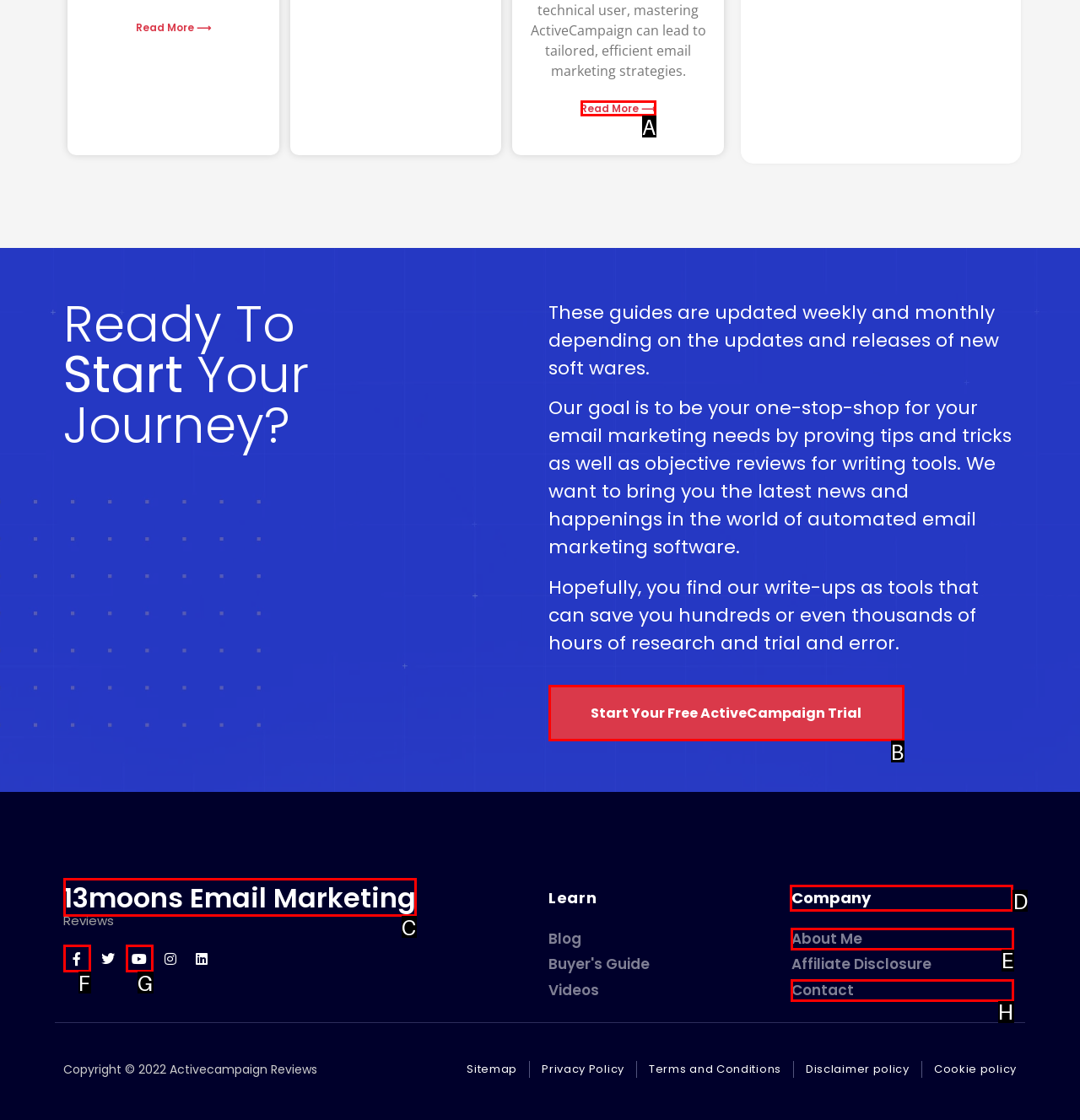Determine which HTML element to click for this task: Learn more about the company Provide the letter of the selected choice.

D